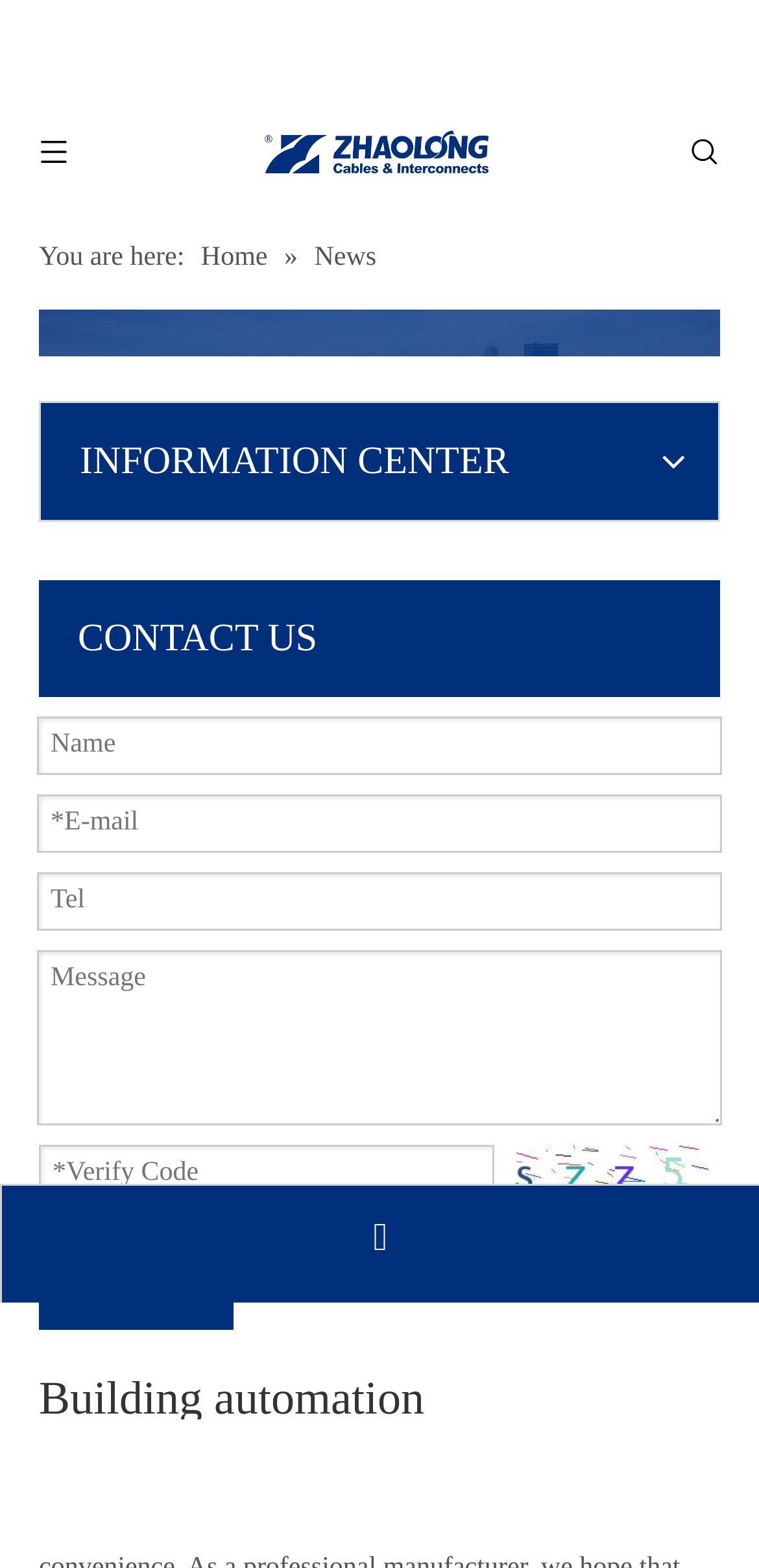Highlight the bounding box coordinates of the element you need to click to perform the following instruction: "Submit the form."

[0.051, 0.795, 0.308, 0.844]